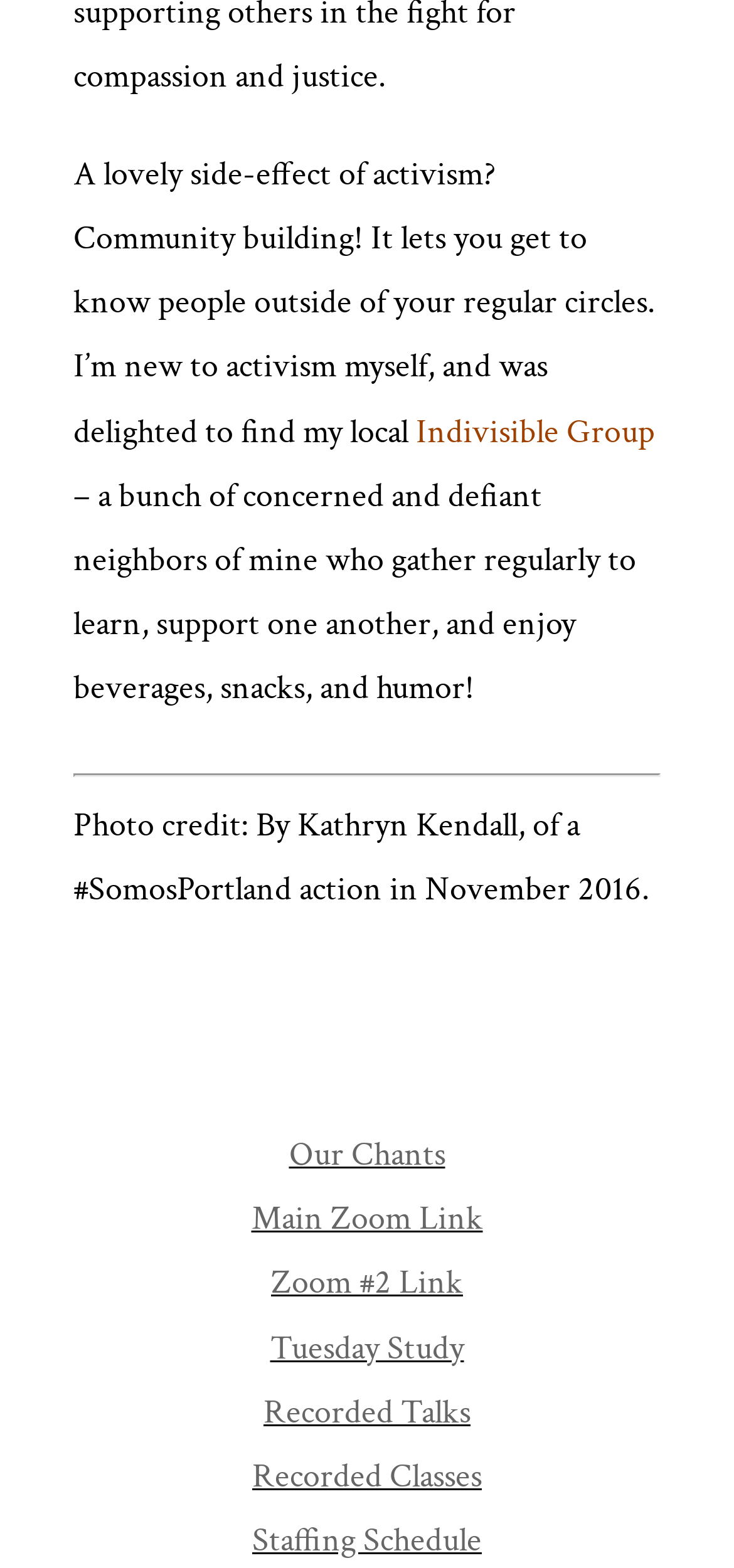Identify the bounding box coordinates of the region that should be clicked to execute the following instruction: "Join Main Zoom Link".

[0.342, 0.763, 0.658, 0.791]